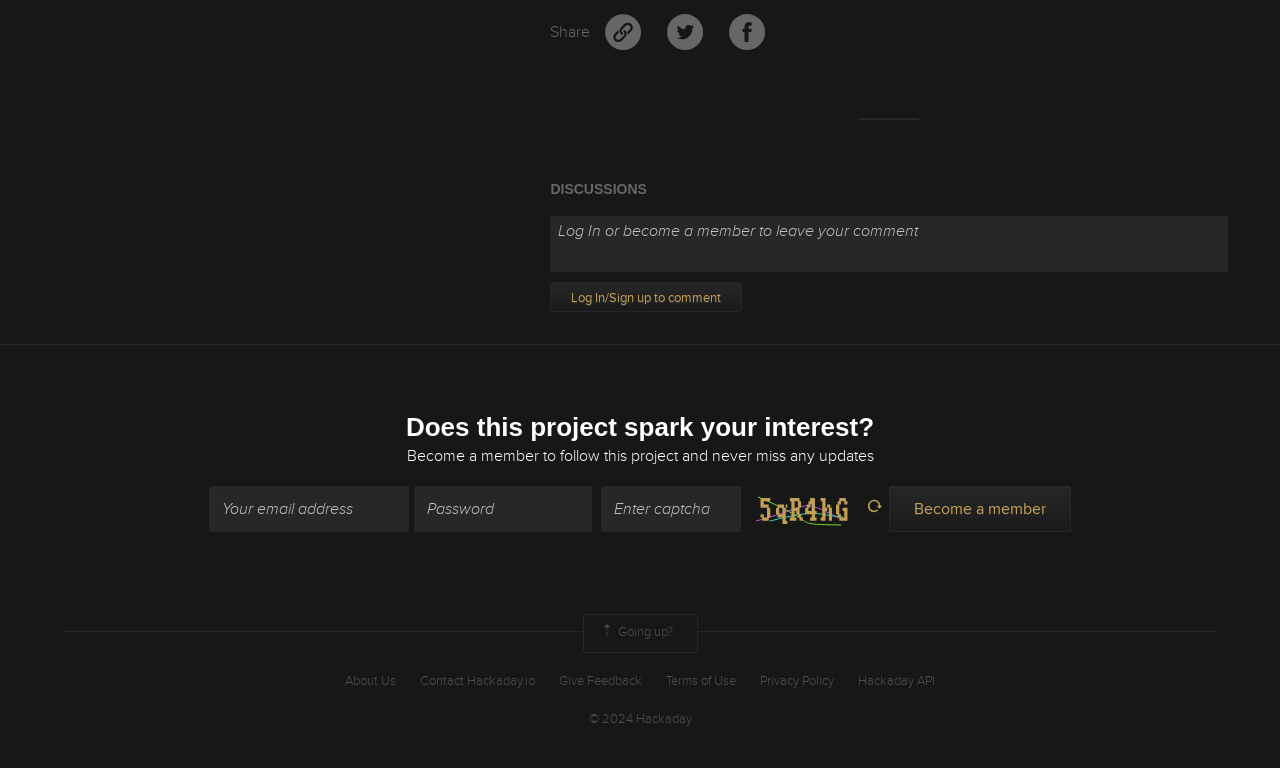Give a concise answer of one word or phrase to the question: 
What is the function of the 'Log In or become a member to leave your comment' textbox?

To leave a comment